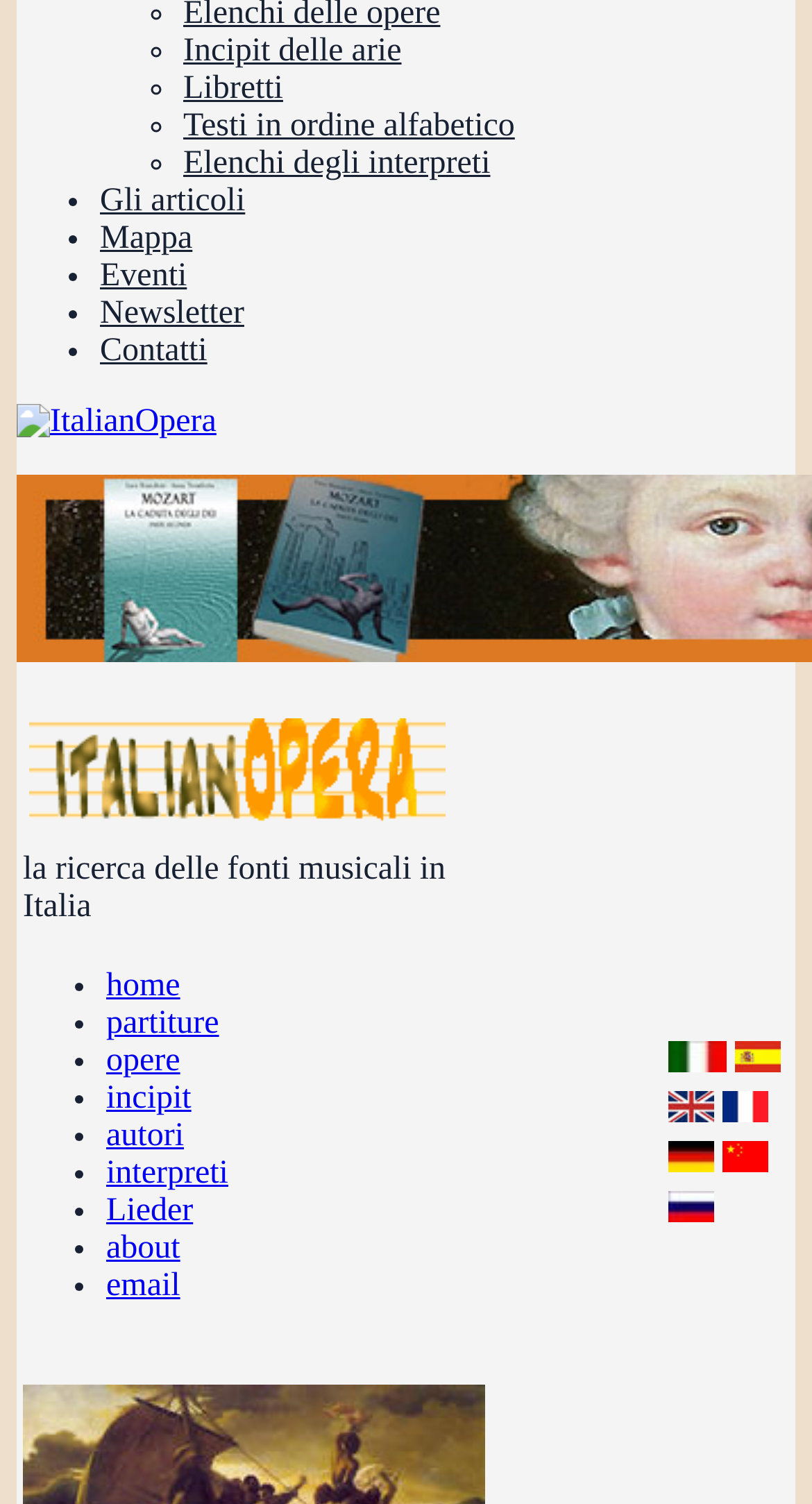Find the bounding box coordinates for the area you need to click to carry out the instruction: "Check Elenchi degli interpreti". The coordinates should be four float numbers between 0 and 1, indicated as [left, top, right, bottom].

[0.226, 0.097, 0.604, 0.12]